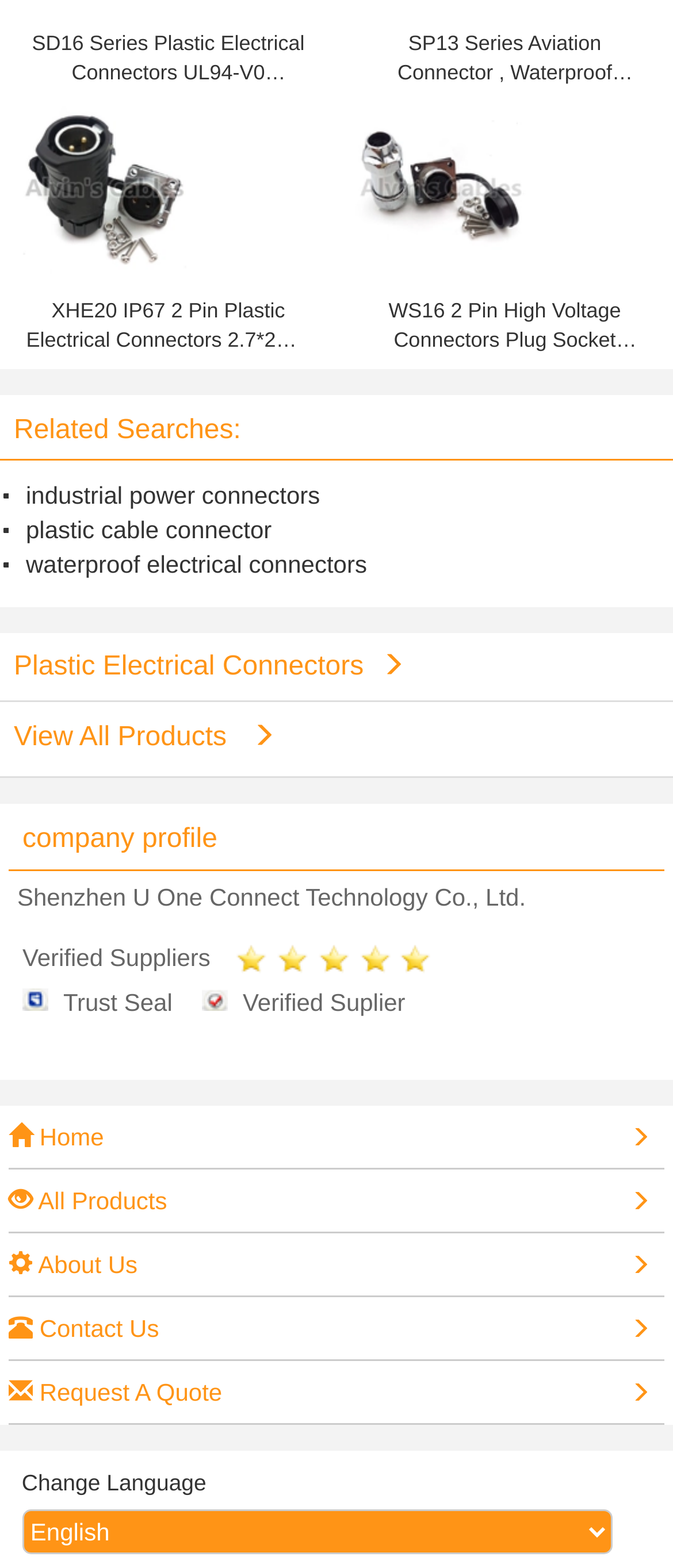Locate the bounding box coordinates of the element I should click to achieve the following instruction: "View XHE20 IP67 2 Pin Plastic Electrical Connectors".

[0.025, 0.064, 0.475, 0.224]